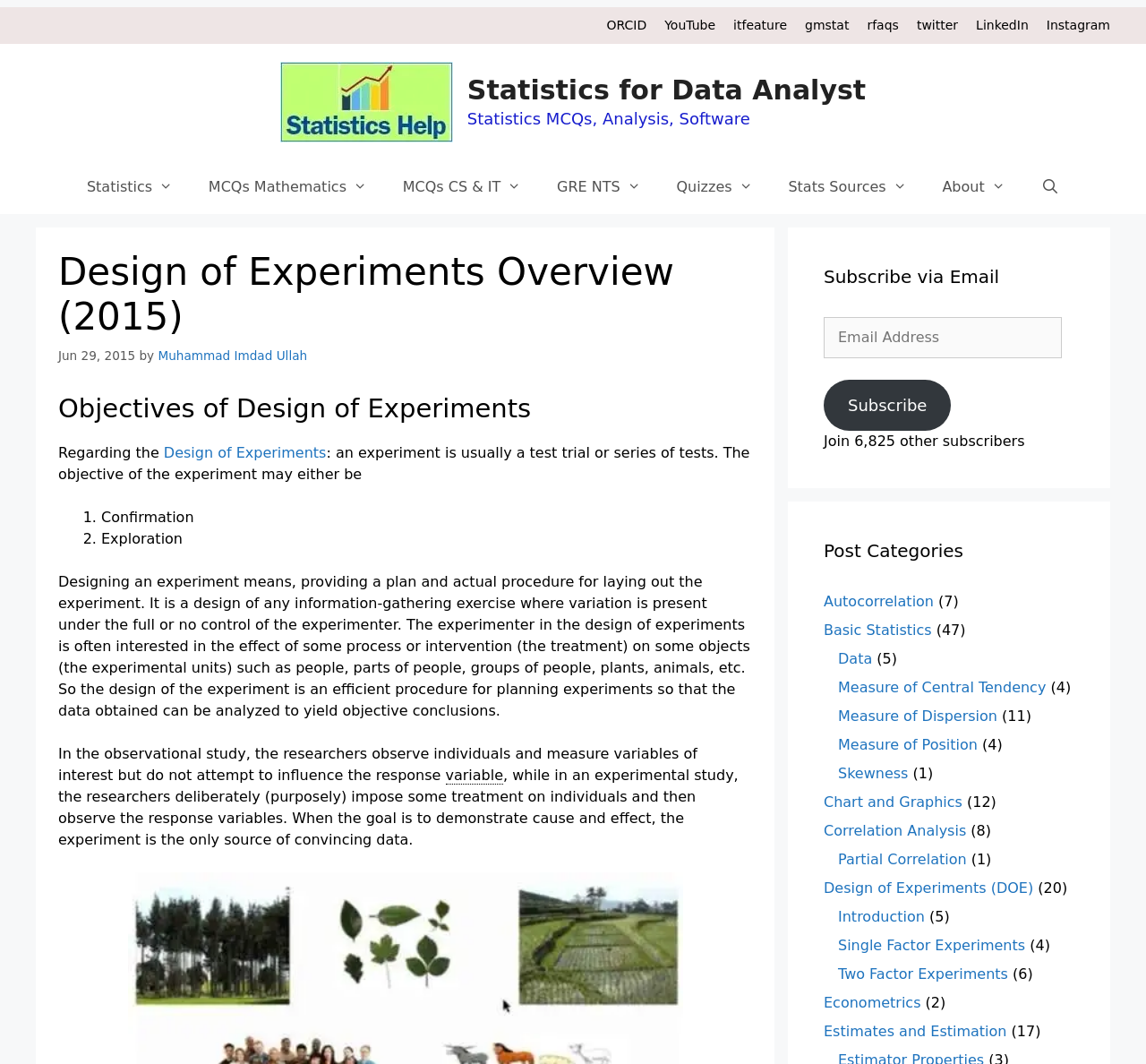Find and indicate the bounding box coordinates of the region you should select to follow the given instruction: "Click the 'Design of Experiments (DOE)' link".

[0.719, 0.827, 0.902, 0.843]